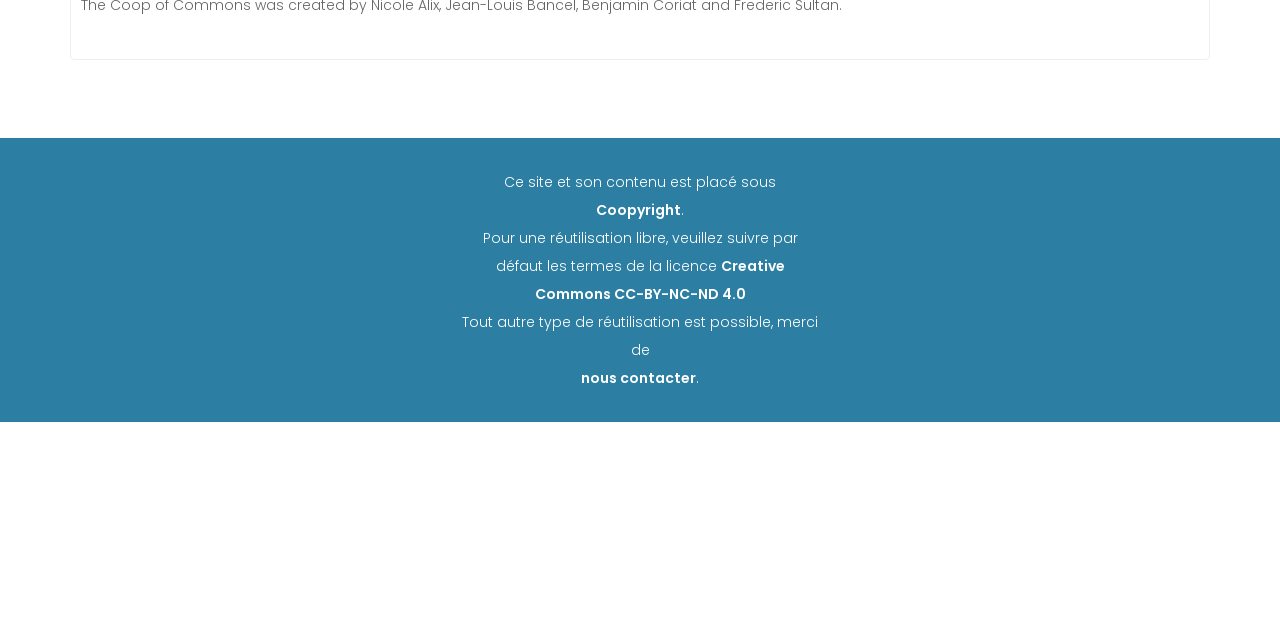Please provide the bounding box coordinate of the region that matches the element description: Creative Commons CC-BY-NC-ND 4.0. Coordinates should be in the format (top-left x, top-left y, bottom-right x, bottom-right y) and all values should be between 0 and 1.

[0.418, 0.4, 0.613, 0.475]